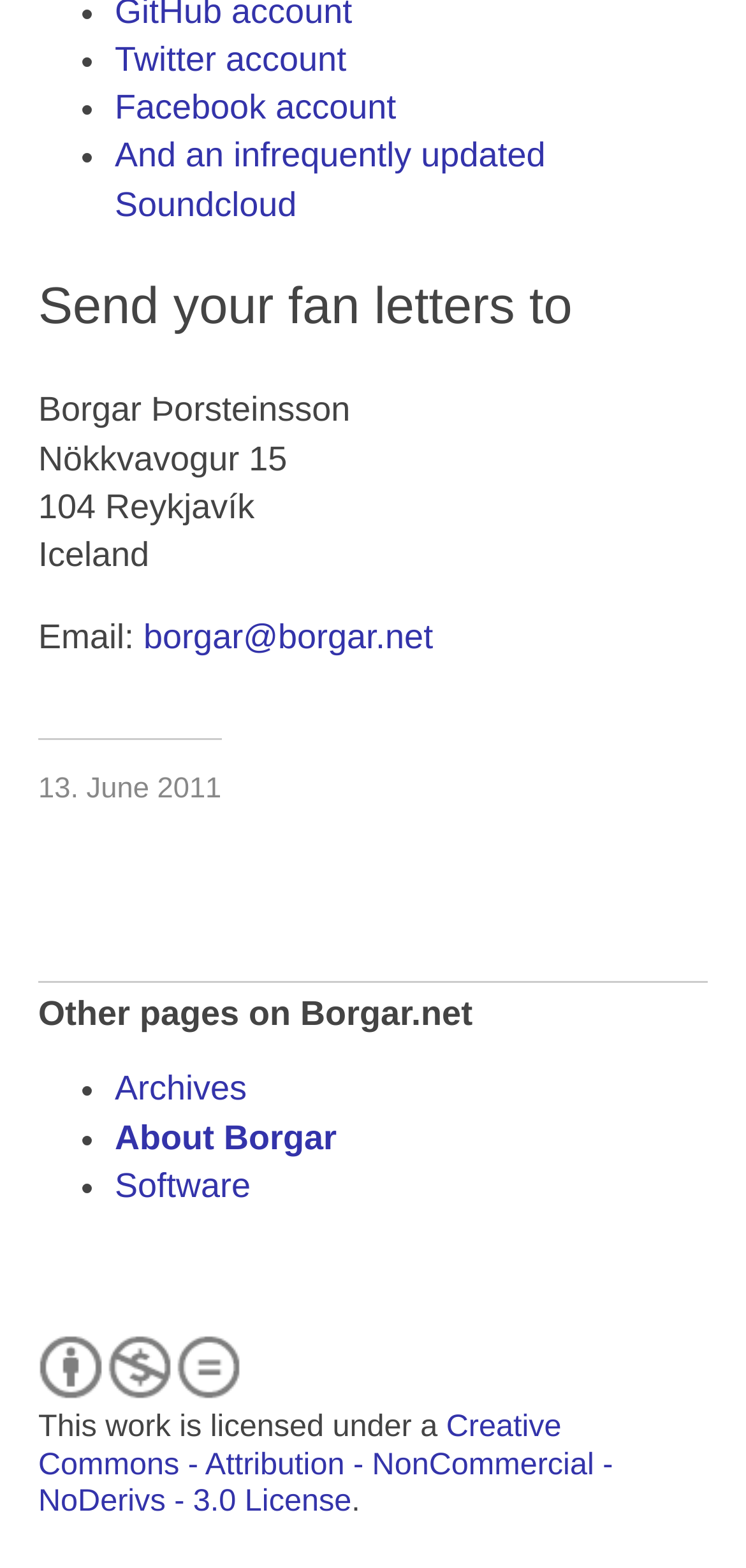Examine the screenshot and answer the question in as much detail as possible: What is the license under which the work is licensed?

I found the license information by looking at the text content of the link element at the bottom of the page, which mentions the specific license.